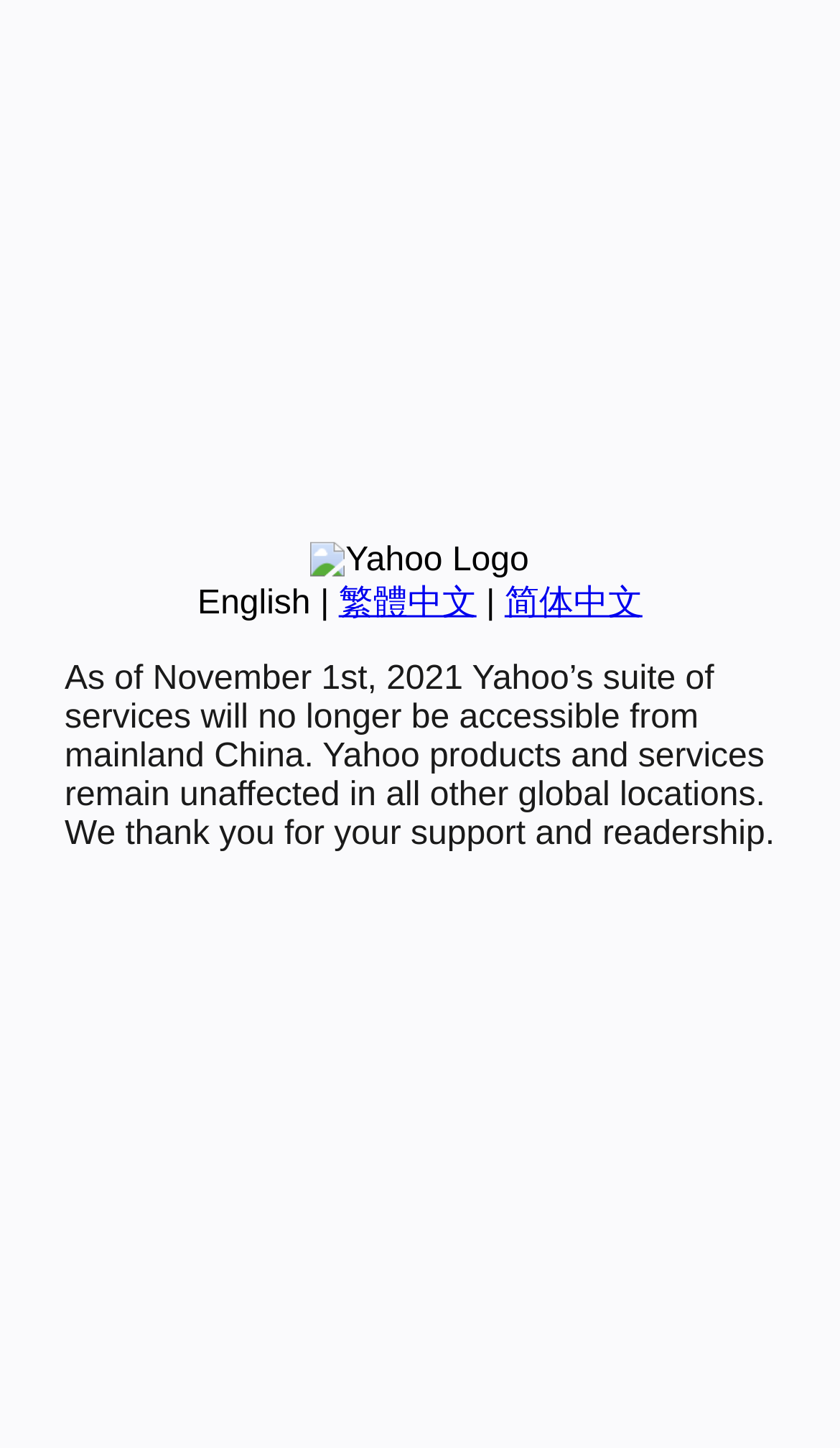Show the bounding box coordinates for the HTML element as described: "繁體中文".

[0.403, 0.404, 0.567, 0.429]